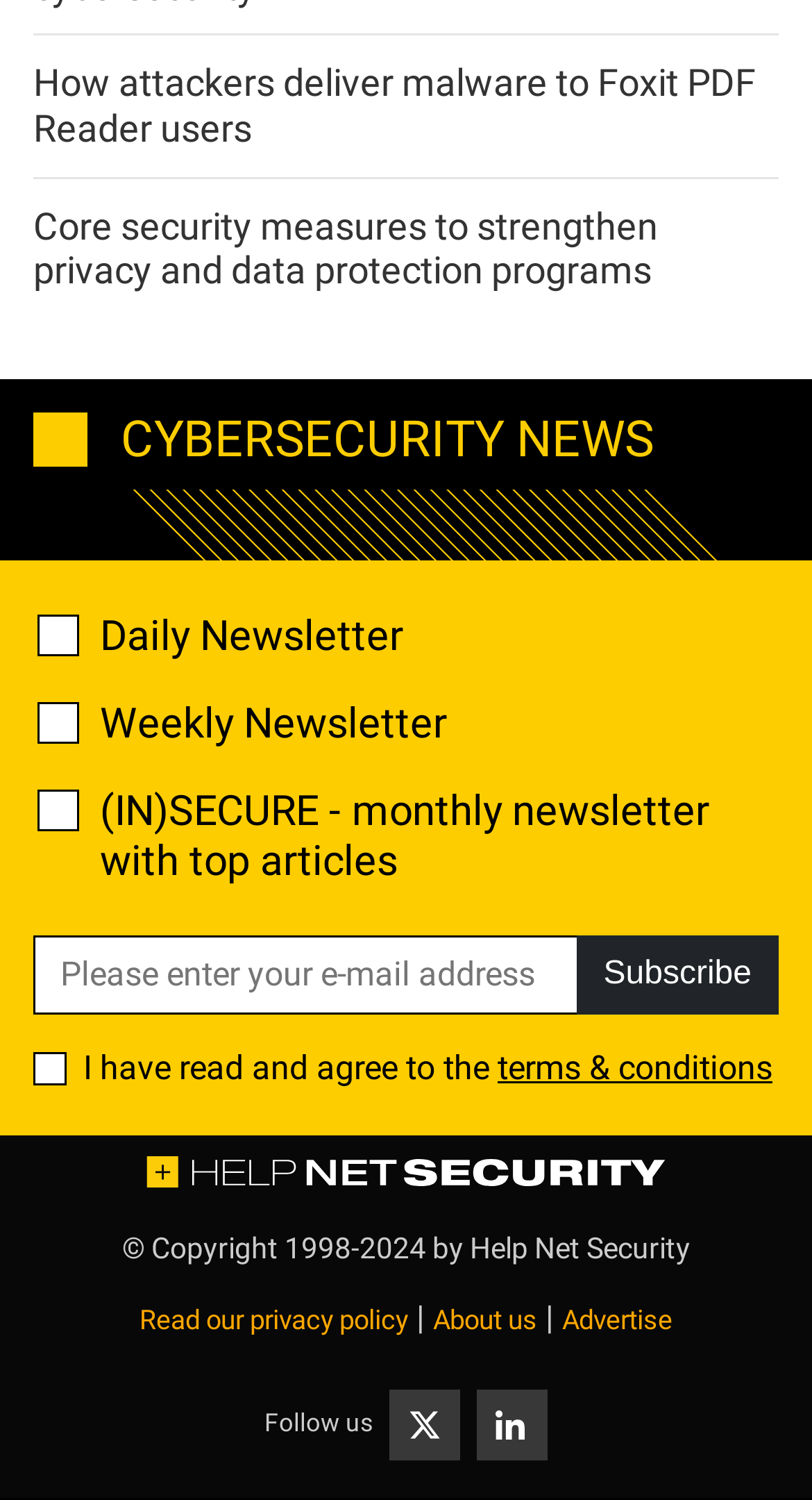Find the bounding box coordinates of the clickable area required to complete the following action: "Check the Daily Newsletter checkbox".

[0.046, 0.41, 0.097, 0.438]